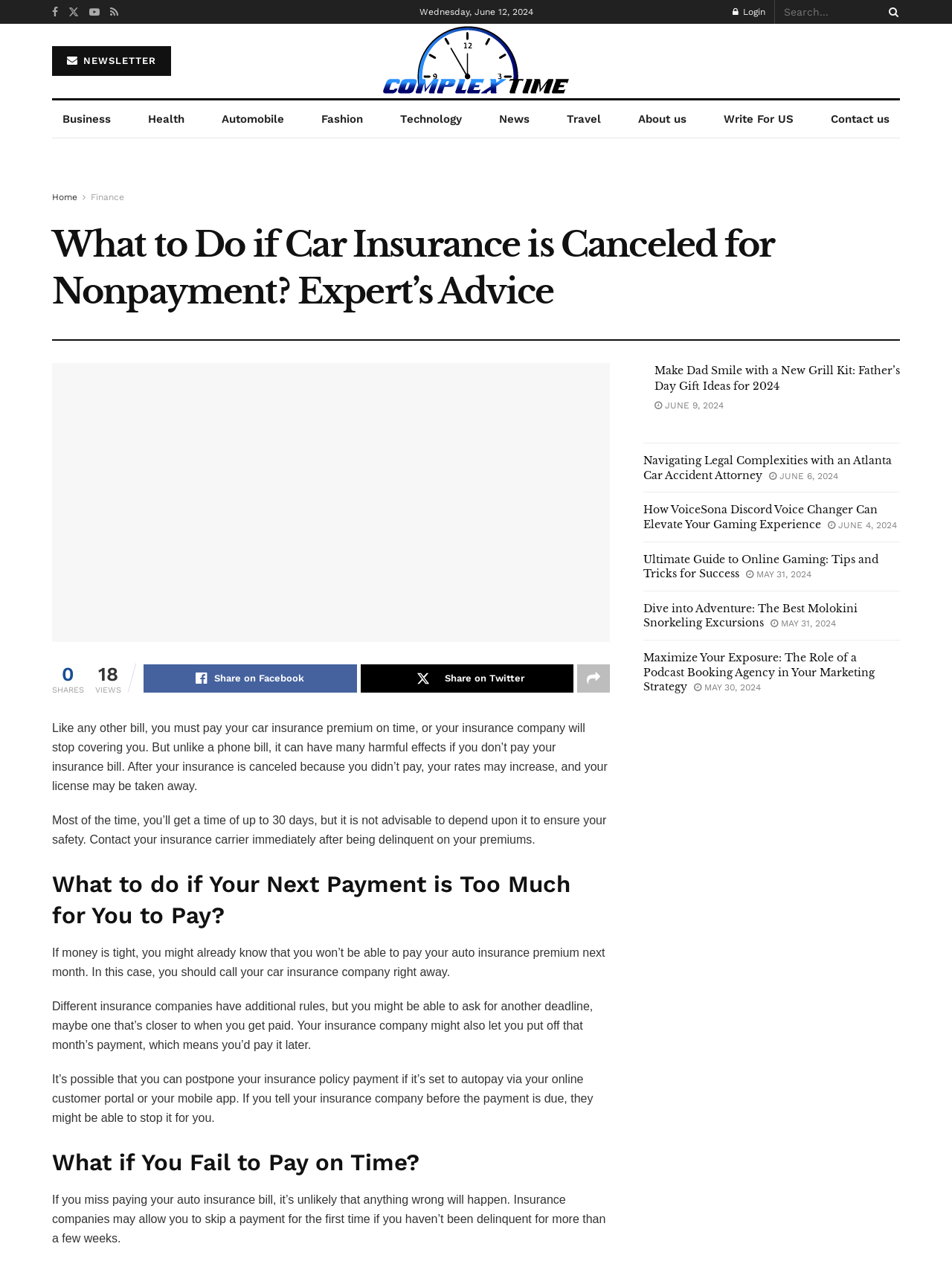Generate an in-depth caption that captures all aspects of the webpage.

This webpage appears to be a news article or blog post about car insurance, specifically discussing what to do if your car insurance is canceled for nonpayment. 

At the top of the page, there is a small image, a date "Wednesday, June 12, 2024", and a login link, search bar, and search button. Below this, there are several links to different categories, including "NEWSLETTER", "Business", "Health", "Automobile", and others. 

The main article title "What to Do if Car Insurance is Canceled for Nonpayment? Expert's Advice" is prominently displayed, with a large image below it. The article itself is divided into several sections, including "What to do if Your Next Payment is Too Much for You to Pay?" and "What if You Fail to Pay on Time?". 

The article provides advice and information on what to do if your car insurance is canceled, including contacting your insurance company and potentially postponing payment. 

To the right of the main article, there are several other article links, including "Make Dad Smile with a New Grill Kit: Father’s Day Gift Ideas for 2024", "Navigating Legal Complexities with an Atlanta Car Accident Attorney", and others. Each of these links has a heading and a date, and they appear to be related to different topics.